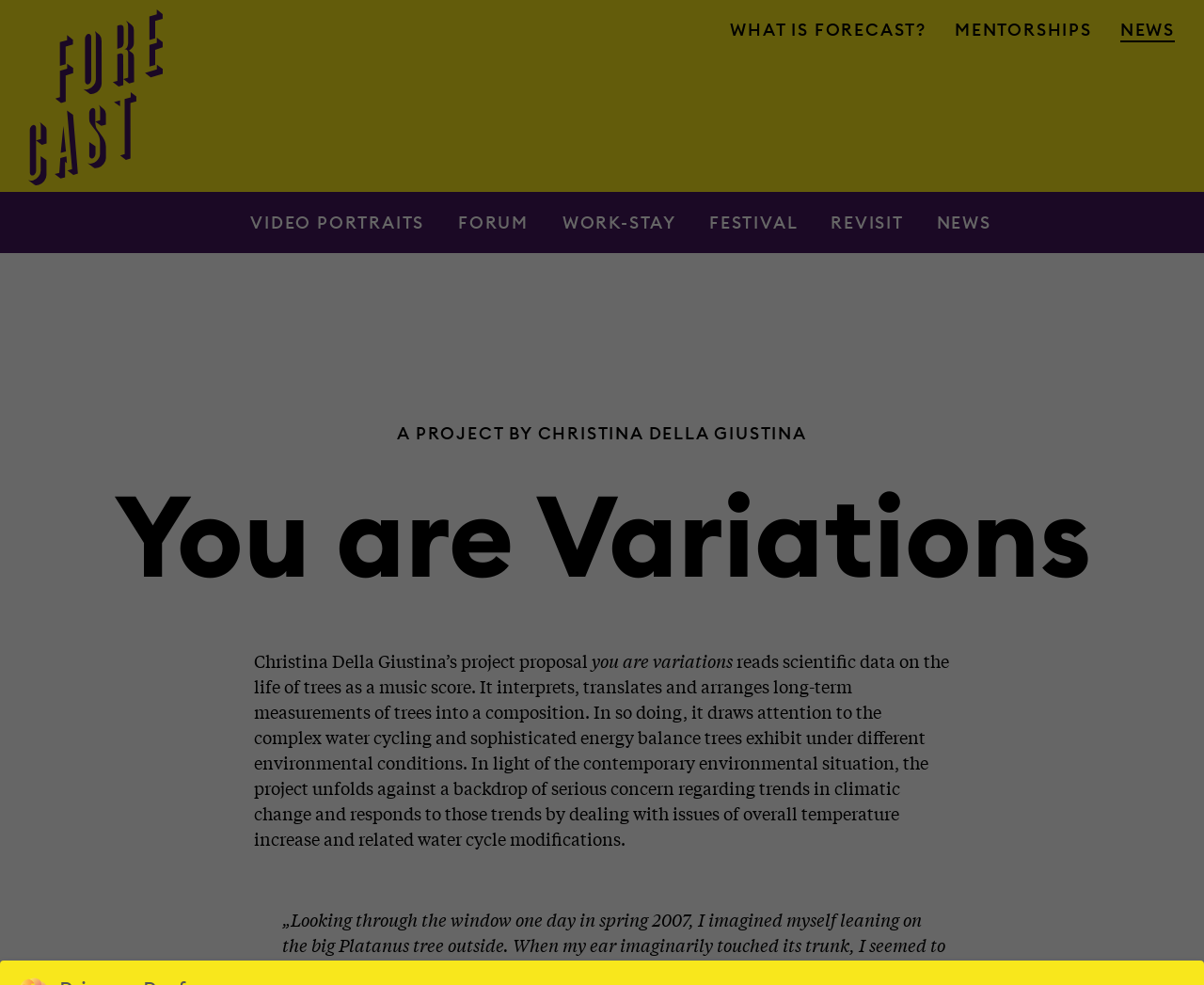Please analyze the image and give a detailed answer to the question:
What is the name of the project author?

The answer can be found in the heading 'A PROJECT BY CHRISTINA DELLA GIUSTINA' which is a sub-element of the HeaderAsNonLandmark element.